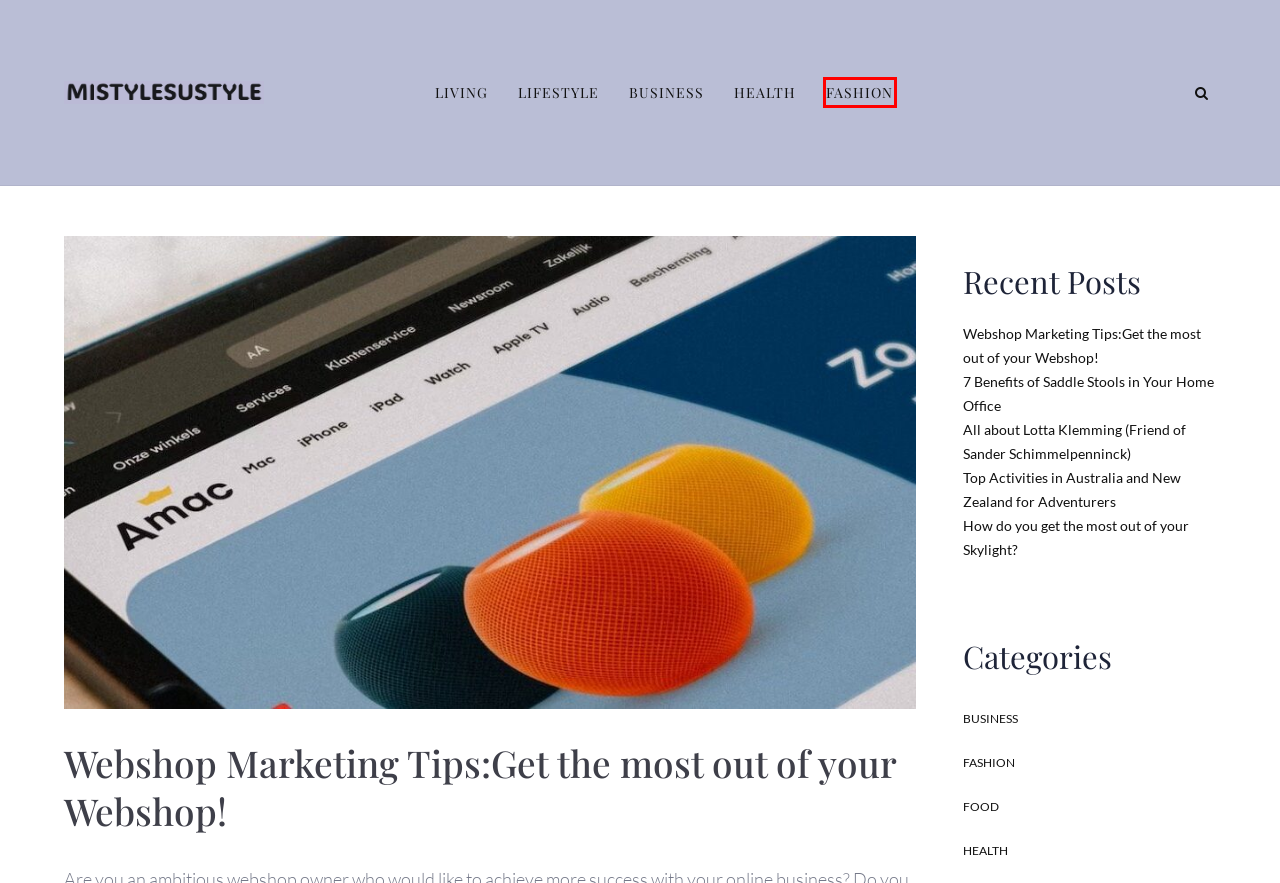Examine the screenshot of a webpage with a red bounding box around a UI element. Select the most accurate webpage description that corresponds to the new page after clicking the highlighted element. Here are the choices:
A. LIVING Archives - Mi Style Su Style
B. 7 Benefits of Saddle Stools in Your Home Office - Mi Style Su Style
C. All about Lotta Klemming (Friend of Sander Schimmelpenninck) - Mi Style Su Style
D. LIFESTYLE Archives - Mi Style Su Style
E. BUSINESS Archives - Mi Style Su Style
F. FOOD Archives - Mi Style Su Style
G. HEALTH Archives - Mi Style Su Style
H. FASHION Archives - Mi Style Su Style

H